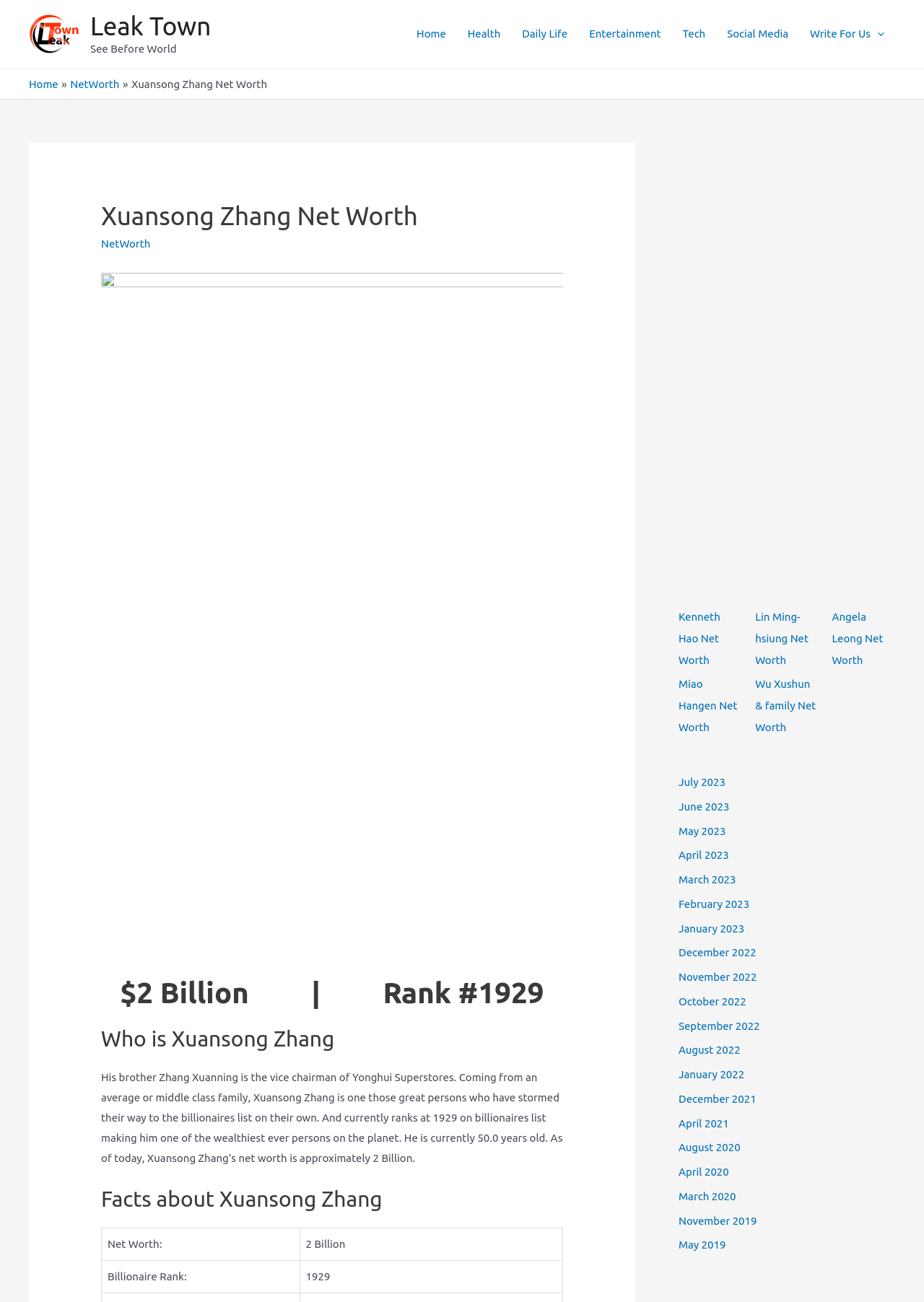Can you give a detailed response to the following question using the information from the image? What is Xuansong Zhang's current age?

The answer can be found in the paragraph section of the webpage, where it is stated that Xuansong Zhang is currently 50.0 years old.